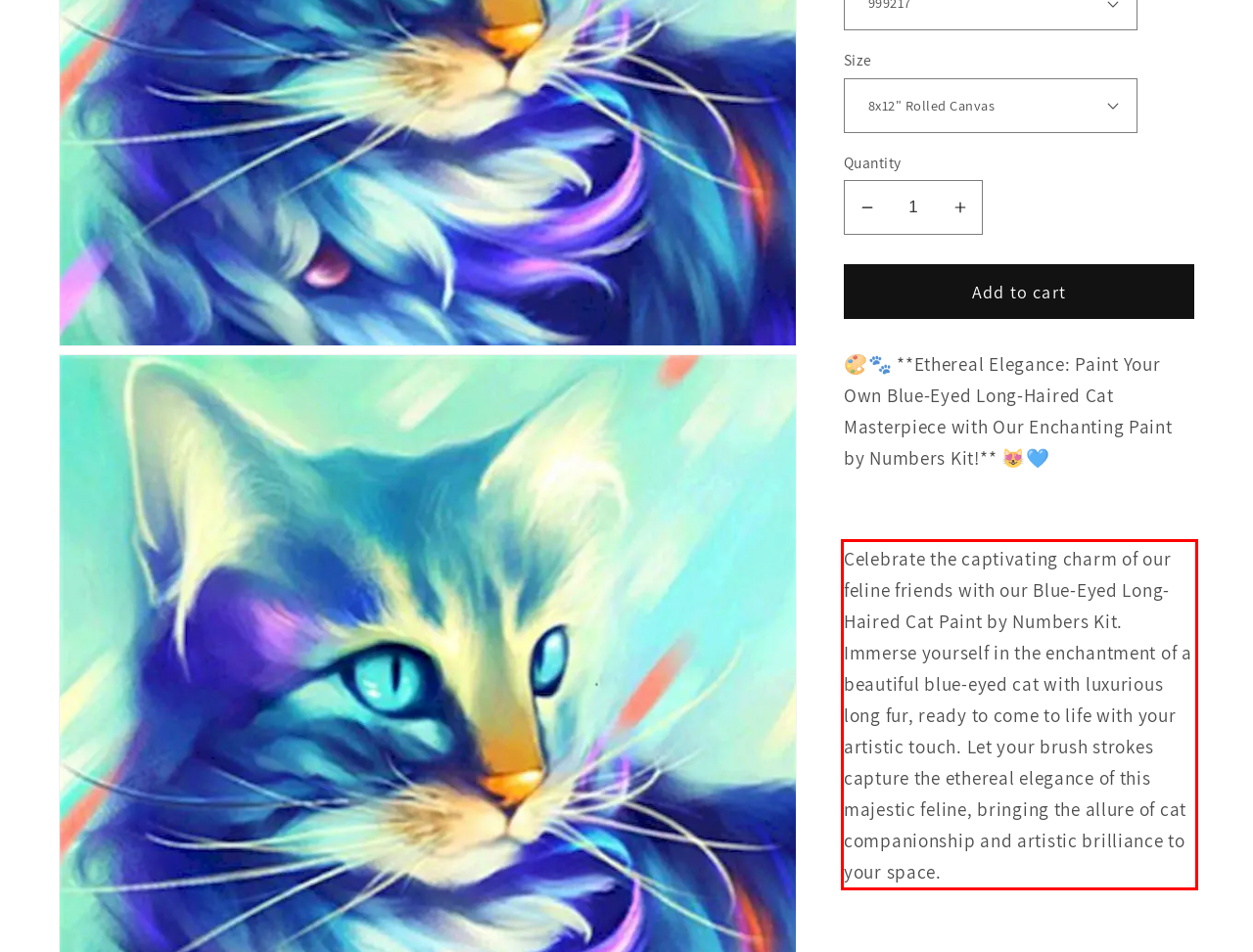Inspect the webpage screenshot that has a red bounding box and use OCR technology to read and display the text inside the red bounding box.

Celebrate the captivating charm of our feline friends with our Blue-Eyed Long-Haired Cat Paint by Numbers Kit. Immerse yourself in the enchantment of a beautiful blue-eyed cat with luxurious long fur, ready to come to life with your artistic touch. Let your brush strokes capture the ethereal elegance of this majestic feline, bringing the allure of cat companionship and artistic brilliance to your space.